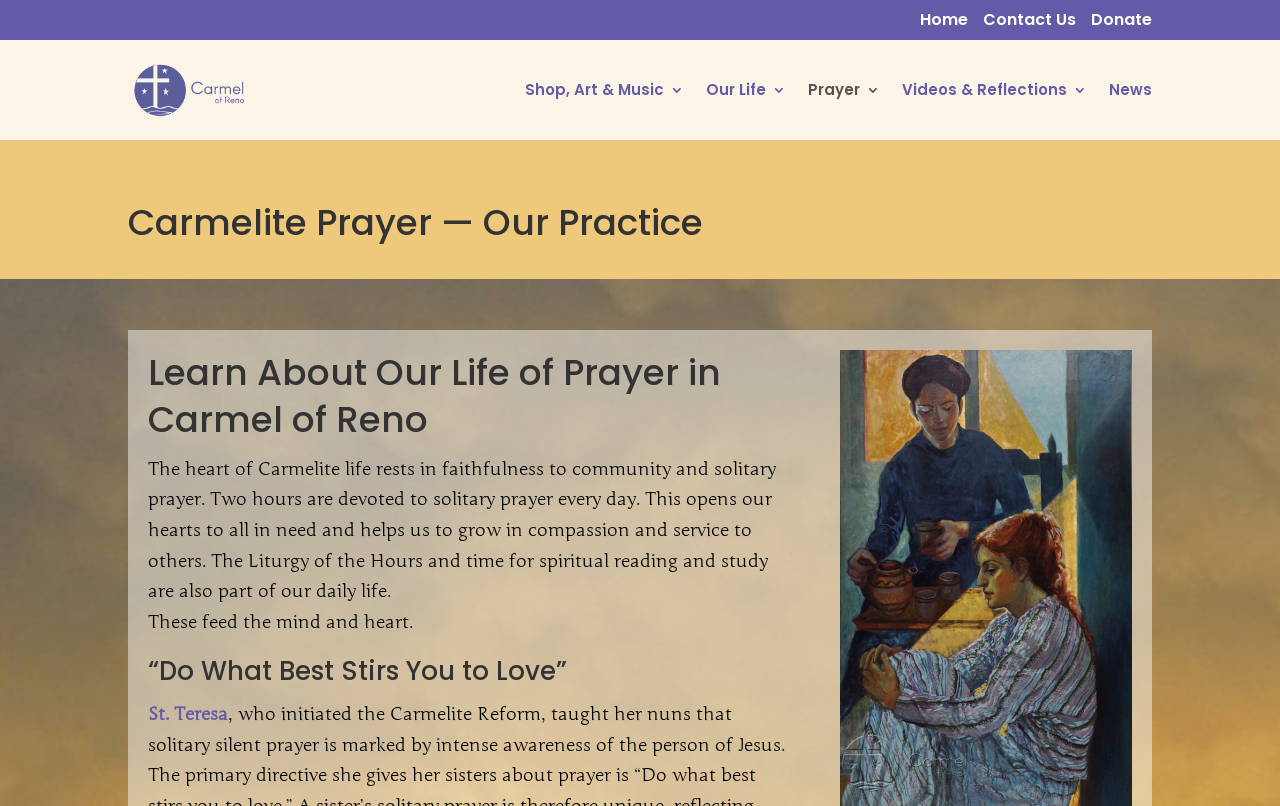Please give a concise answer to this question using a single word or phrase: 
How many hours are devoted to solitary prayer daily?

2